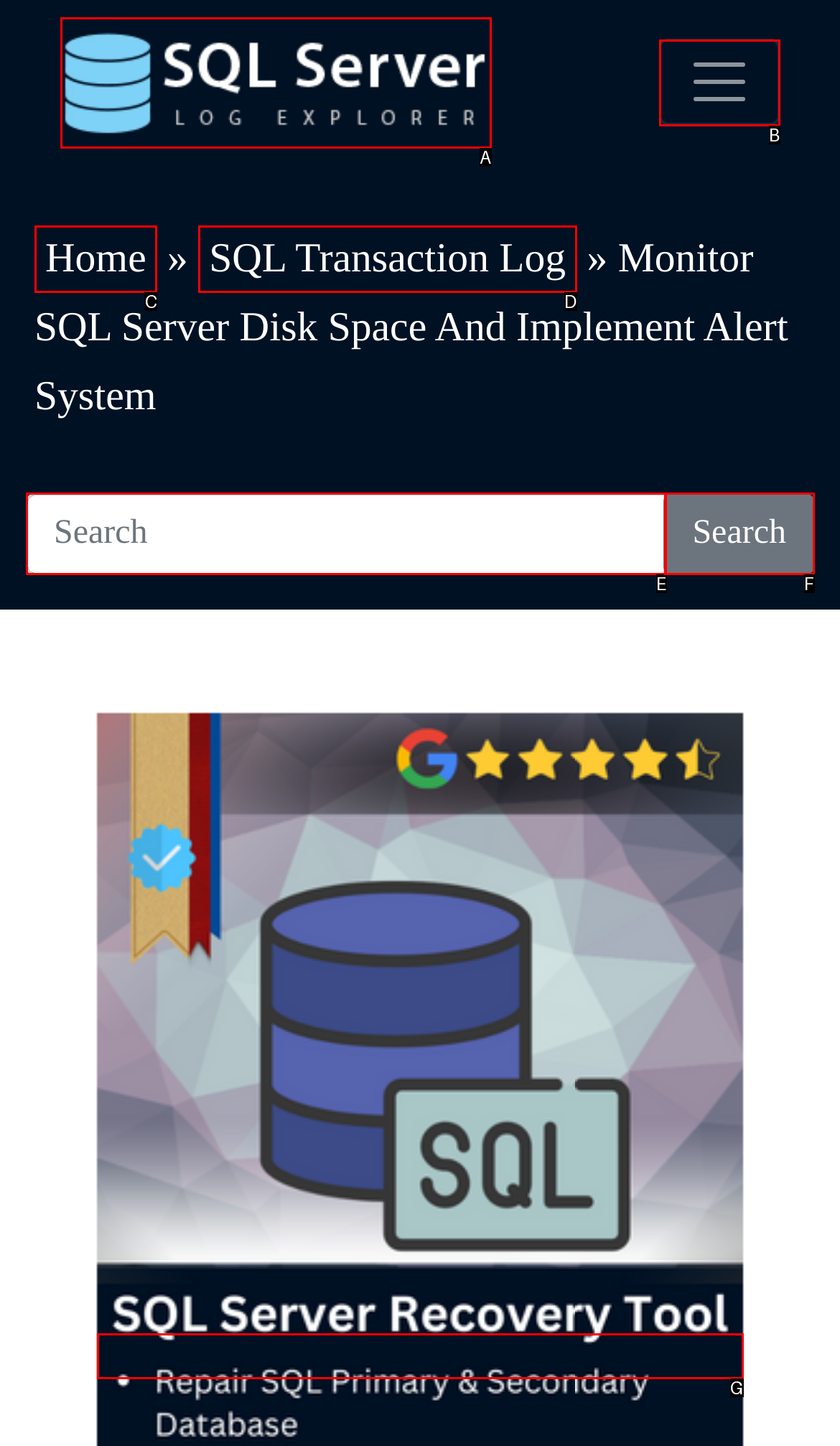Determine the HTML element that aligns with the description: 618-978-1609
Answer by stating the letter of the appropriate option from the available choices.

None